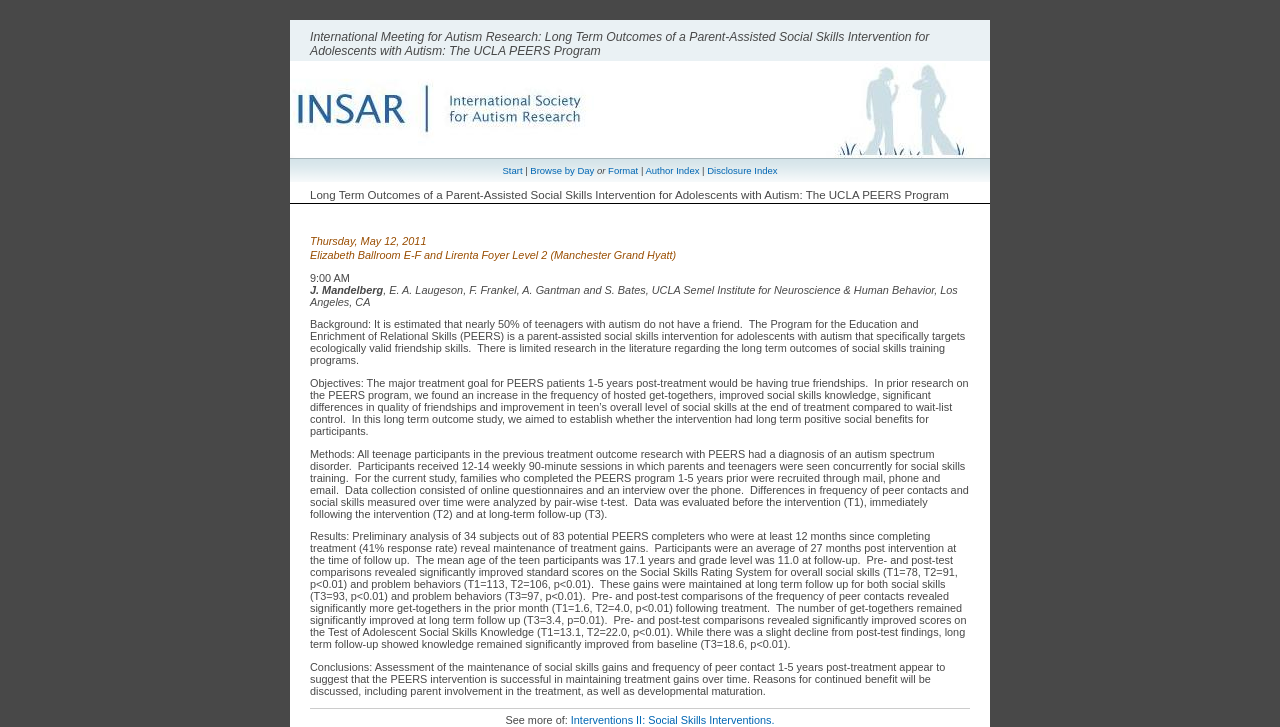Extract the main title from the webpage and generate its text.

International Meeting for Autism Research: Long Term Outcomes of a Parent-Assisted Social Skills Intervention for Adolescents with Autism: The UCLA PEERS Program